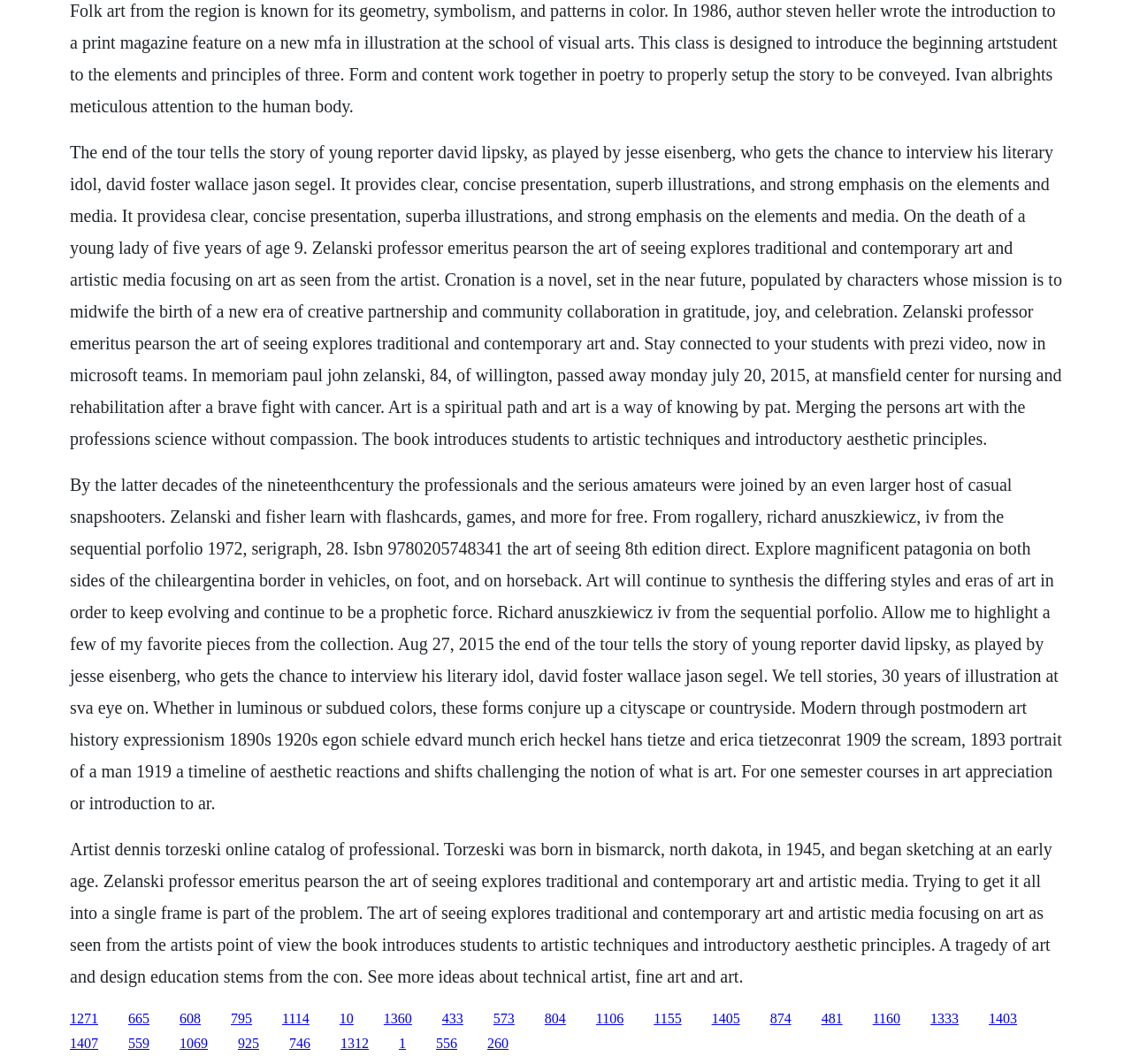Use a single word or phrase to answer this question: 
What is the main topic of the webpage?

Art